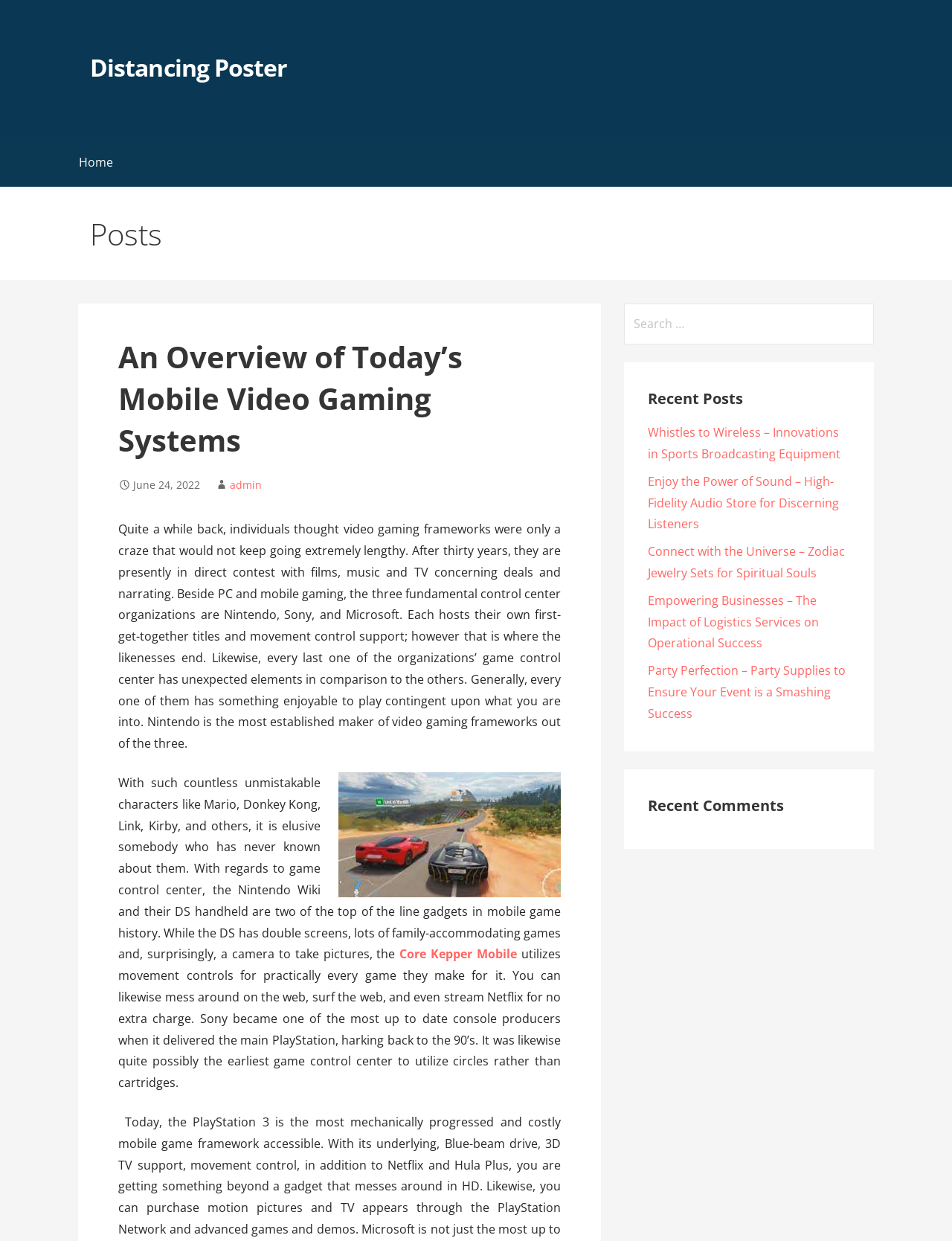Identify the bounding box coordinates of the area you need to click to perform the following instruction: "View the 'Core Kepper Mobile' image".

[0.355, 0.622, 0.589, 0.723]